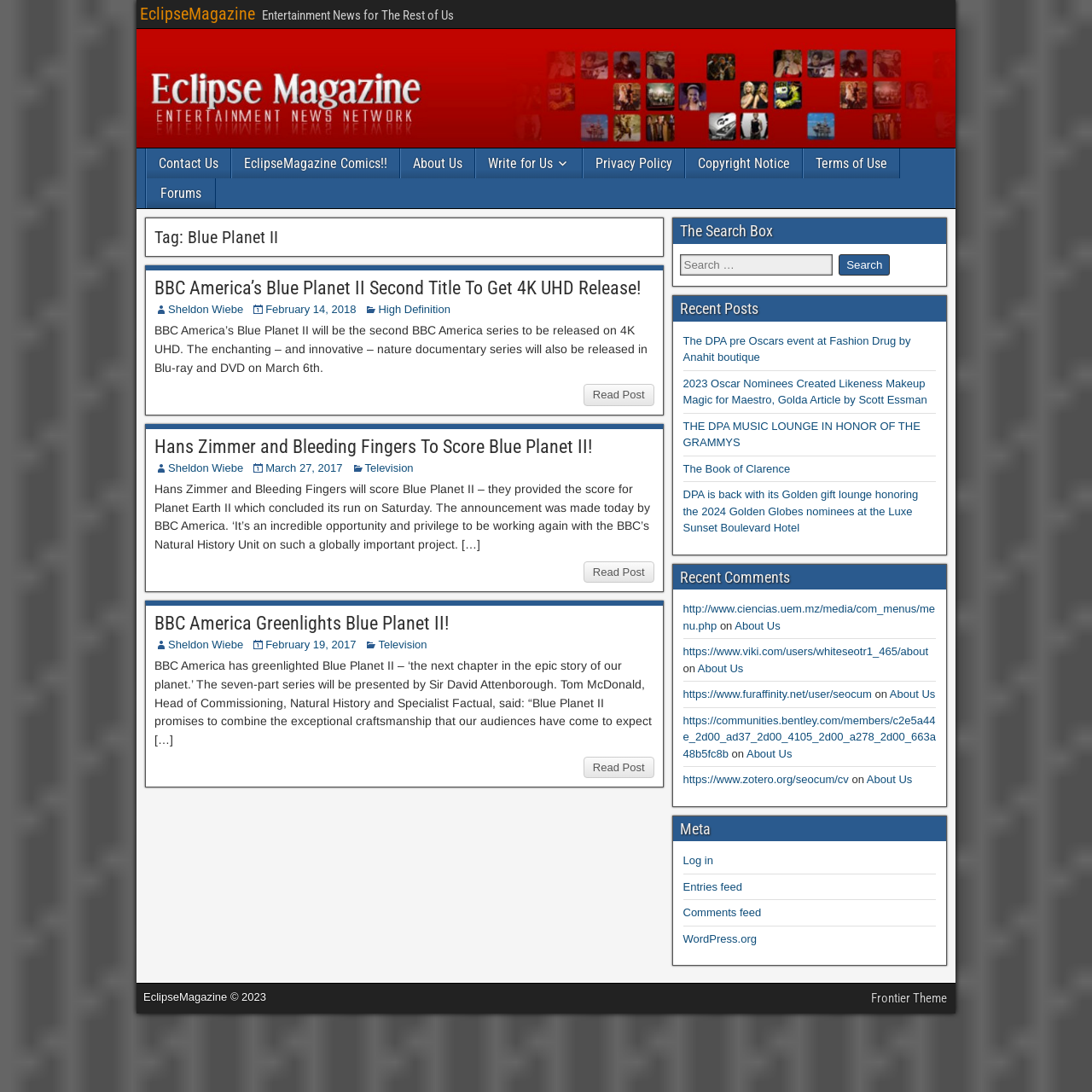What is the name of the theme used by the website?
Using the image as a reference, give an elaborate response to the question.

The name of the theme used by the website can be found in the footer area of the webpage, where it is written as a link element with the text 'Frontier Theme'.